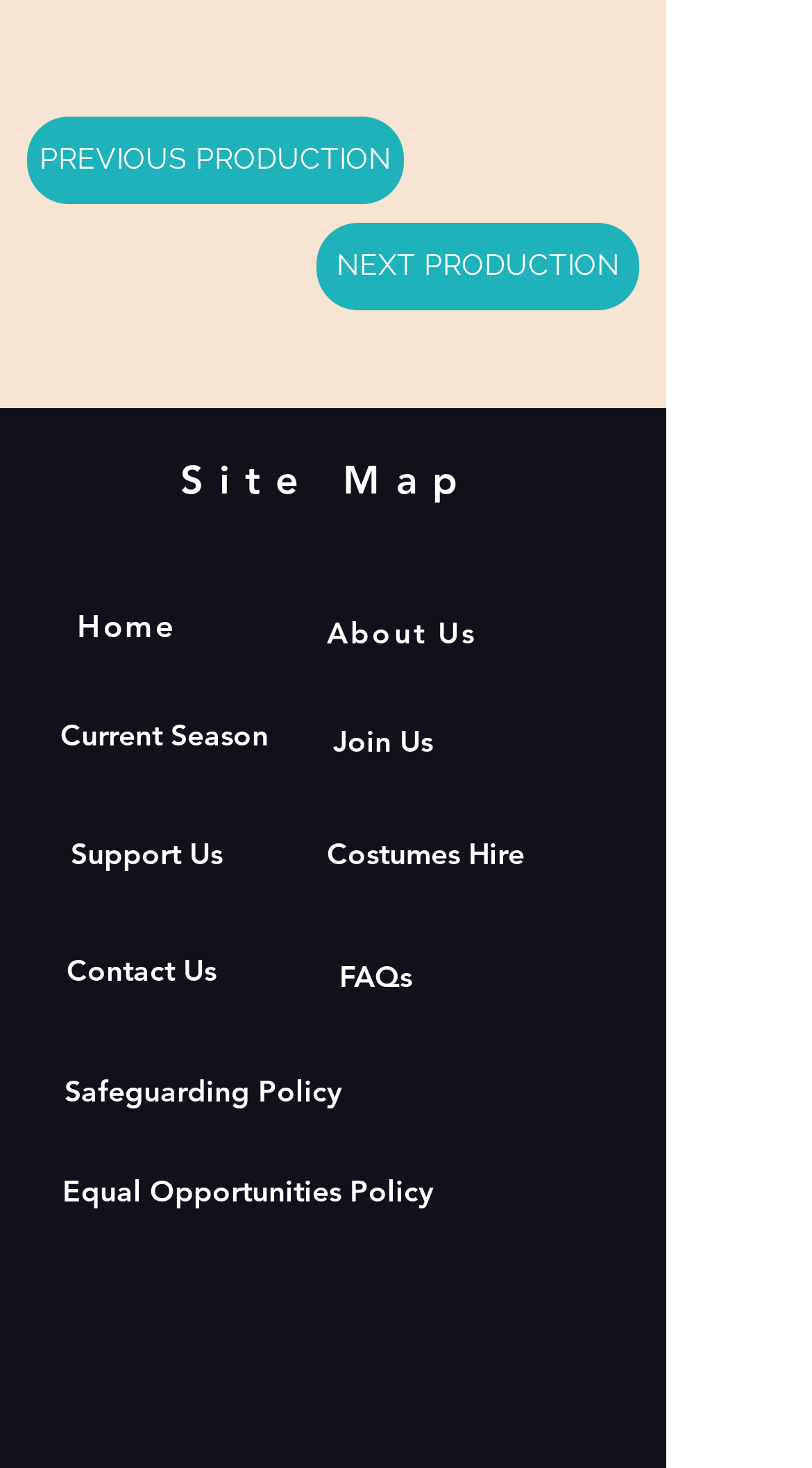Identify the coordinates of the bounding box for the element that must be clicked to accomplish the instruction: "go to previous production".

[0.033, 0.079, 0.497, 0.139]